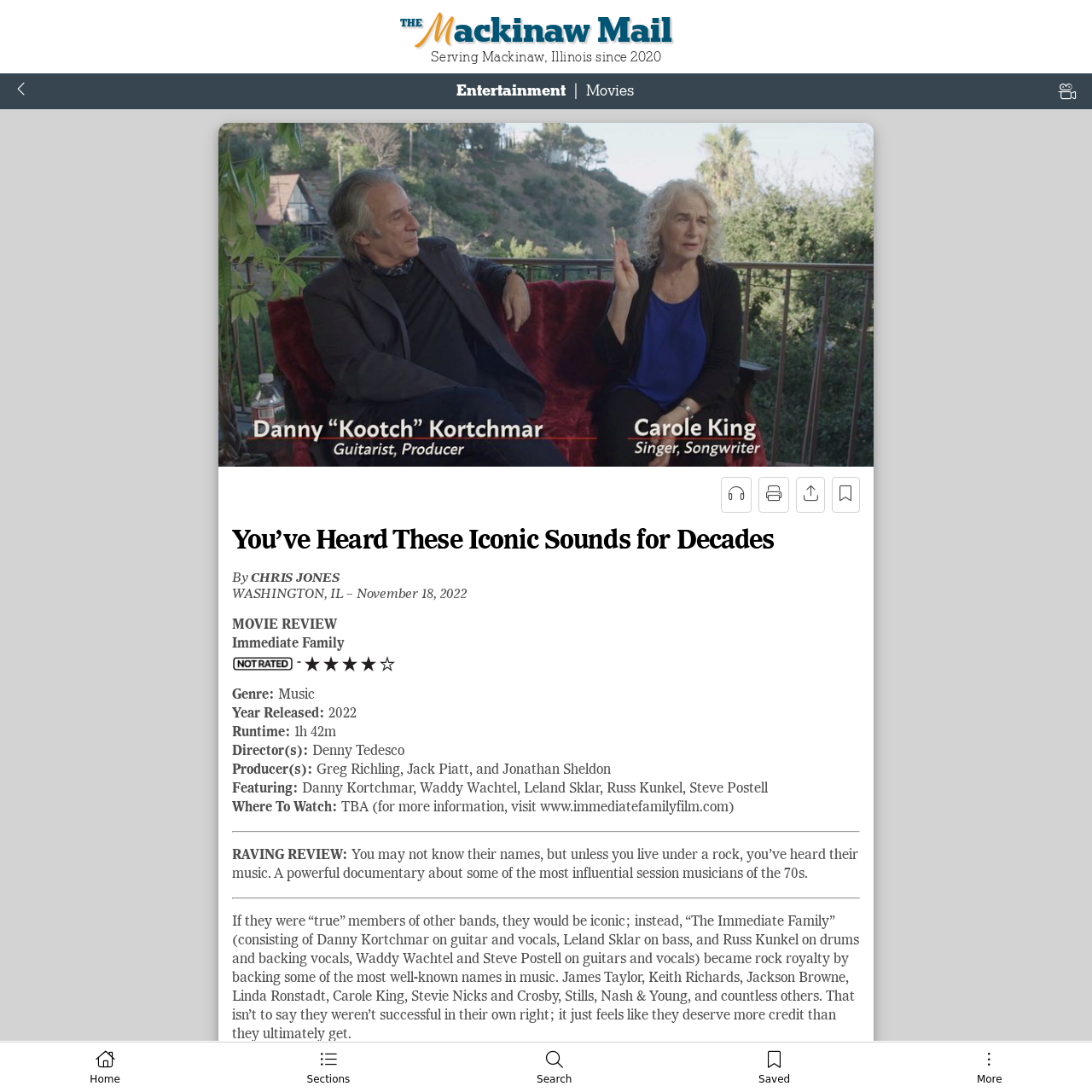What is the name of the newspaper?
Based on the screenshot, answer the question with a single word or phrase.

The Mackinaw Mail